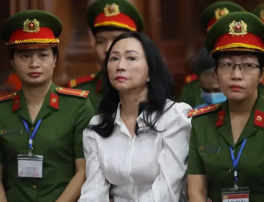Generate a complete and detailed caption for the image.

The image features a woman in a white shirt, appearing somber and slightly pensive, surrounded by two uniformed female police officers. The officers are wearing green uniforms and military-style caps, showcasing their authority and presence in the setting. The scene suggests a courtroom or legal environment, likely indicative of serious proceedings, such as a trial. The woman's expression and posture convey a sense of tension or concern, reflecting the gravity of the situation she is in. The police officers flank her, emphasizing the official nature of the proceedings and possibly her role as a defendant or witness.